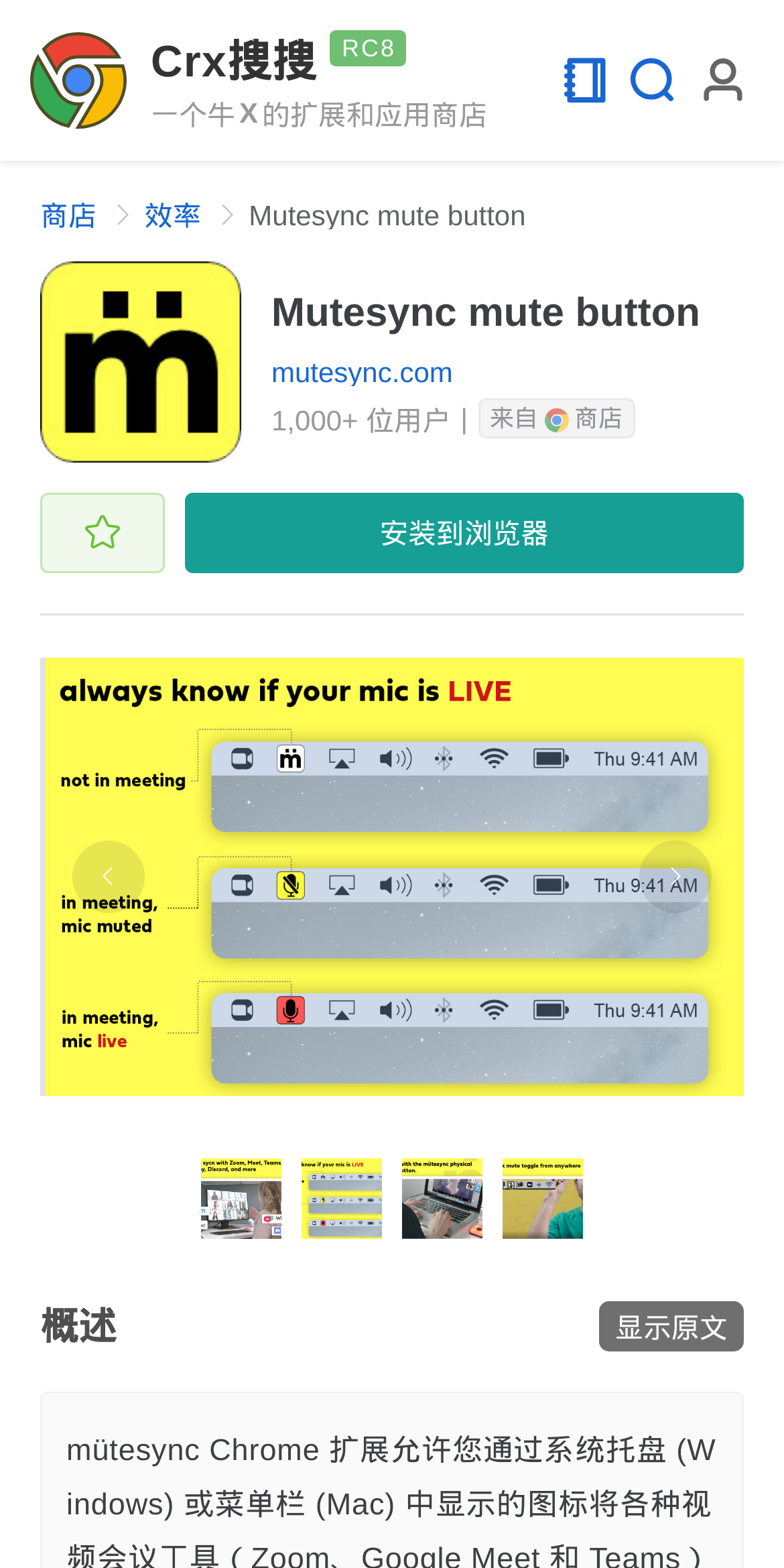Predict the bounding box of the UI element based on the description: "Crx搜搜 RC8 一个牛X的扩展和应用商店". The coordinates should be four float numbers between 0 and 1, formatted as [left, top, right, bottom].

[0.038, 0.019, 0.621, 0.084]